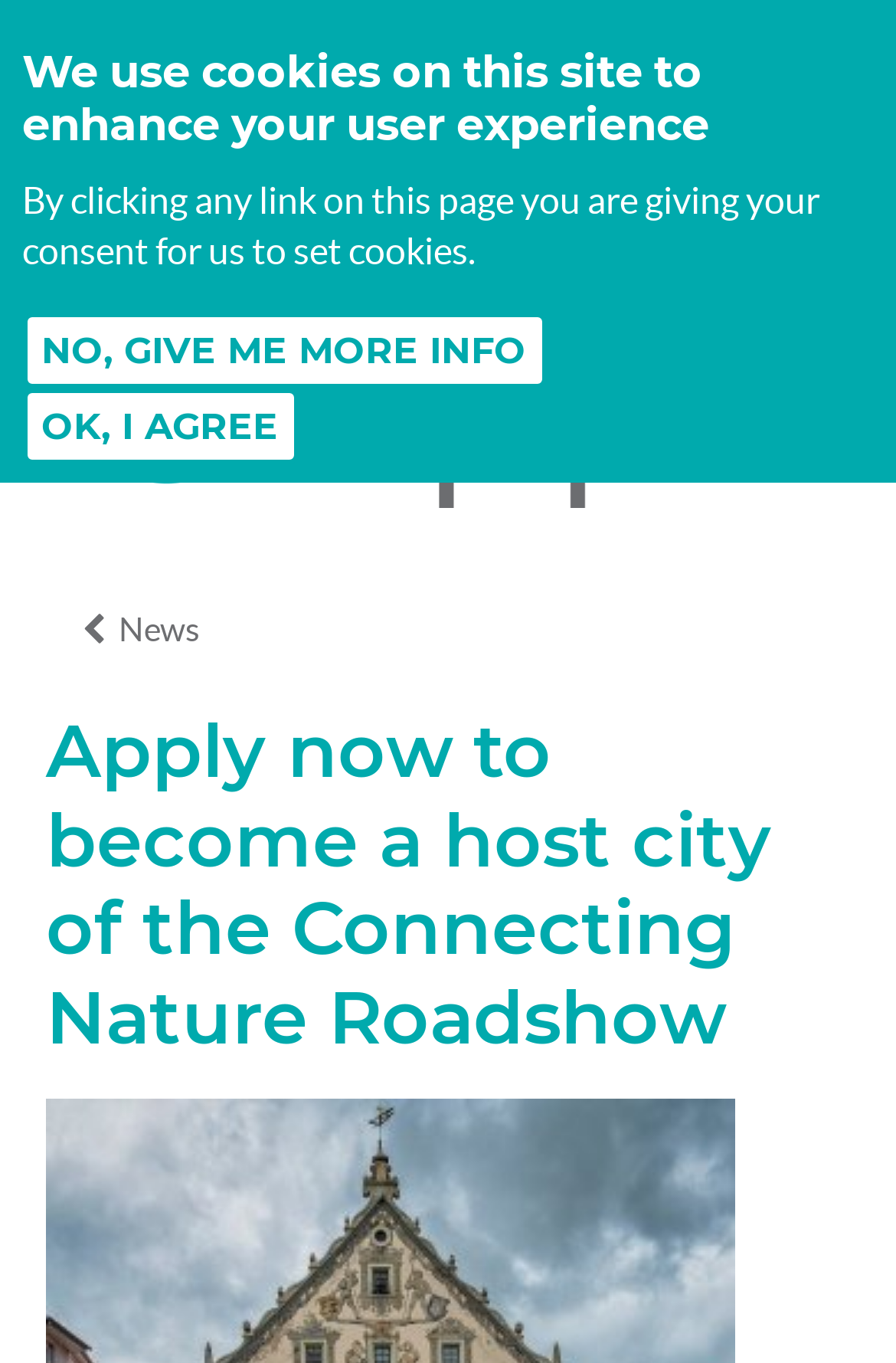What is the purpose of the Connecting Nature Roadshow?
Based on the visual details in the image, please answer the question thoroughly.

Based on the webpage content, the Connecting Nature Roadshow is a mobile exhibition that aims to showcase innovative solutions to co-create, implement and possibly other related activities. The purpose of the roadshow is to promote these solutions.